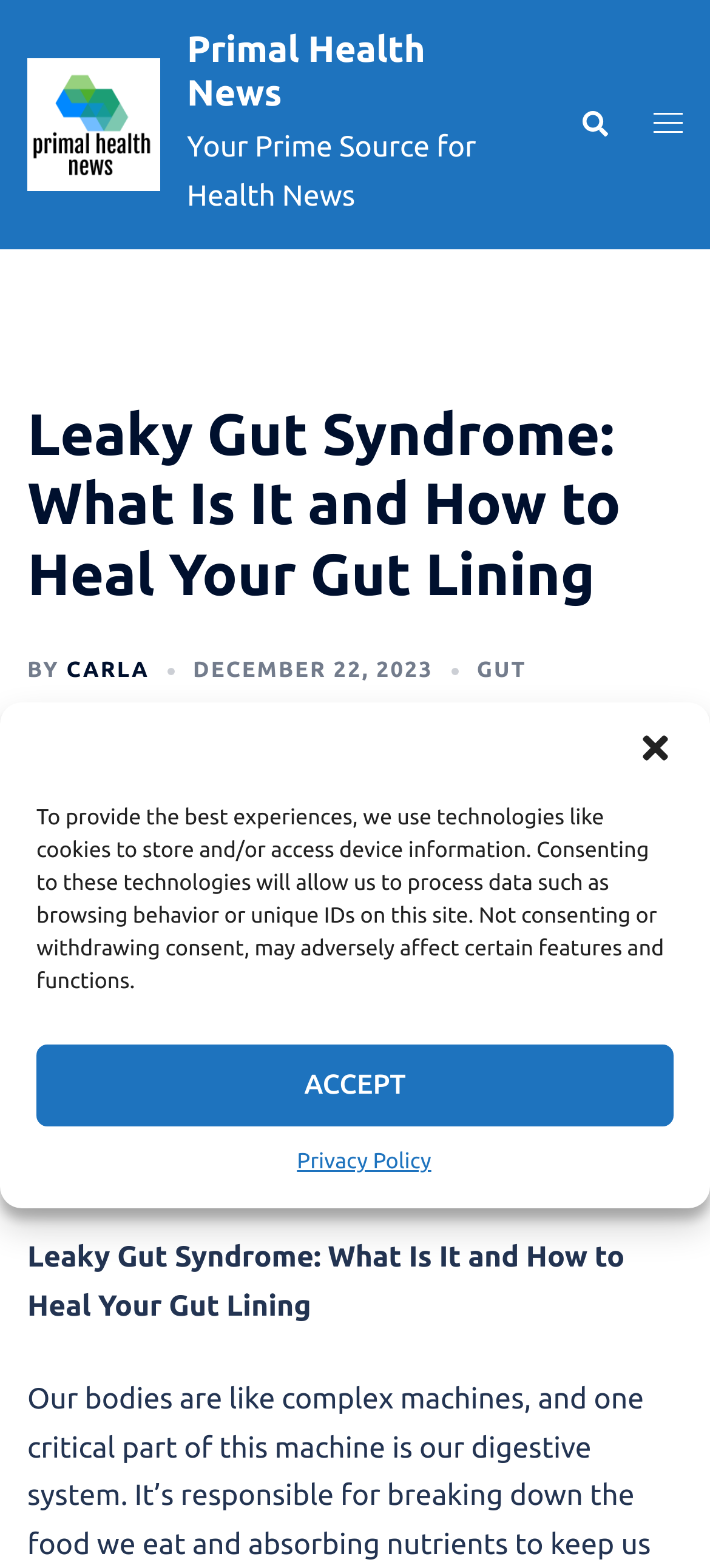Determine the bounding box coordinates of the UI element described by: "View Past Conferences".

None